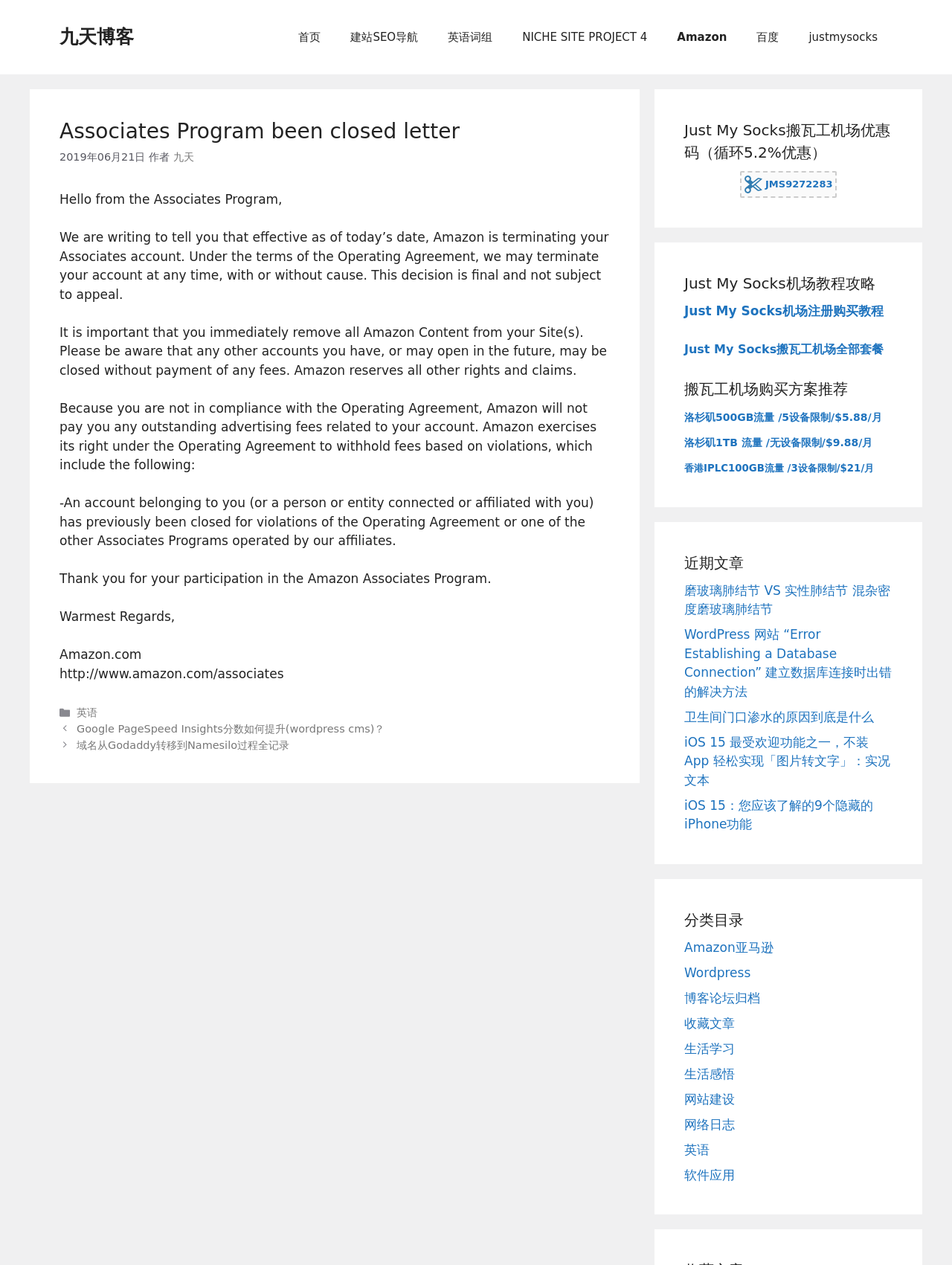Identify the bounding box coordinates for the UI element that matches this description: "九天".

[0.182, 0.119, 0.204, 0.129]